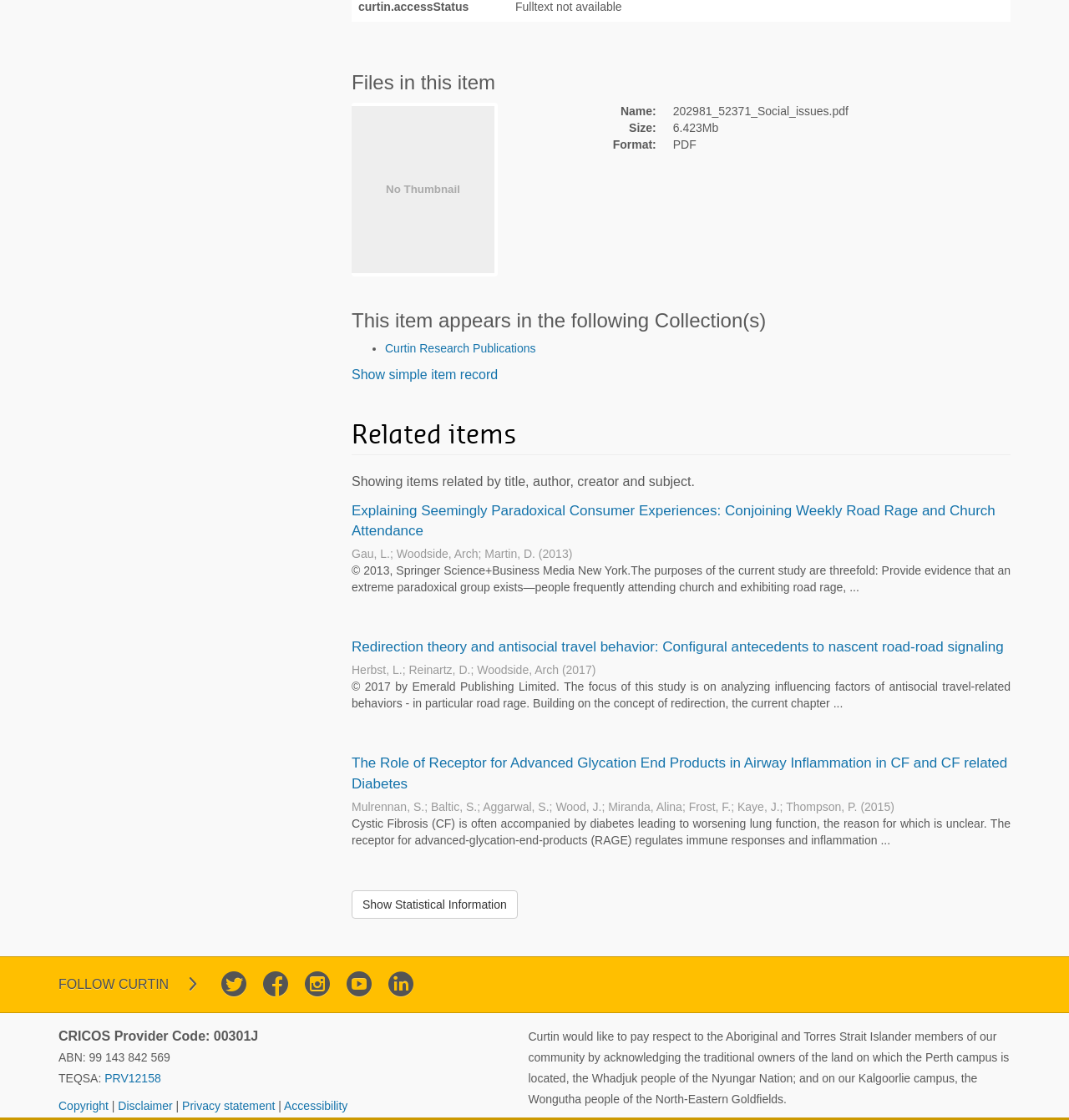Please determine the bounding box coordinates of the element's region to click for the following instruction: "Explore related items".

[0.329, 0.374, 0.945, 0.406]